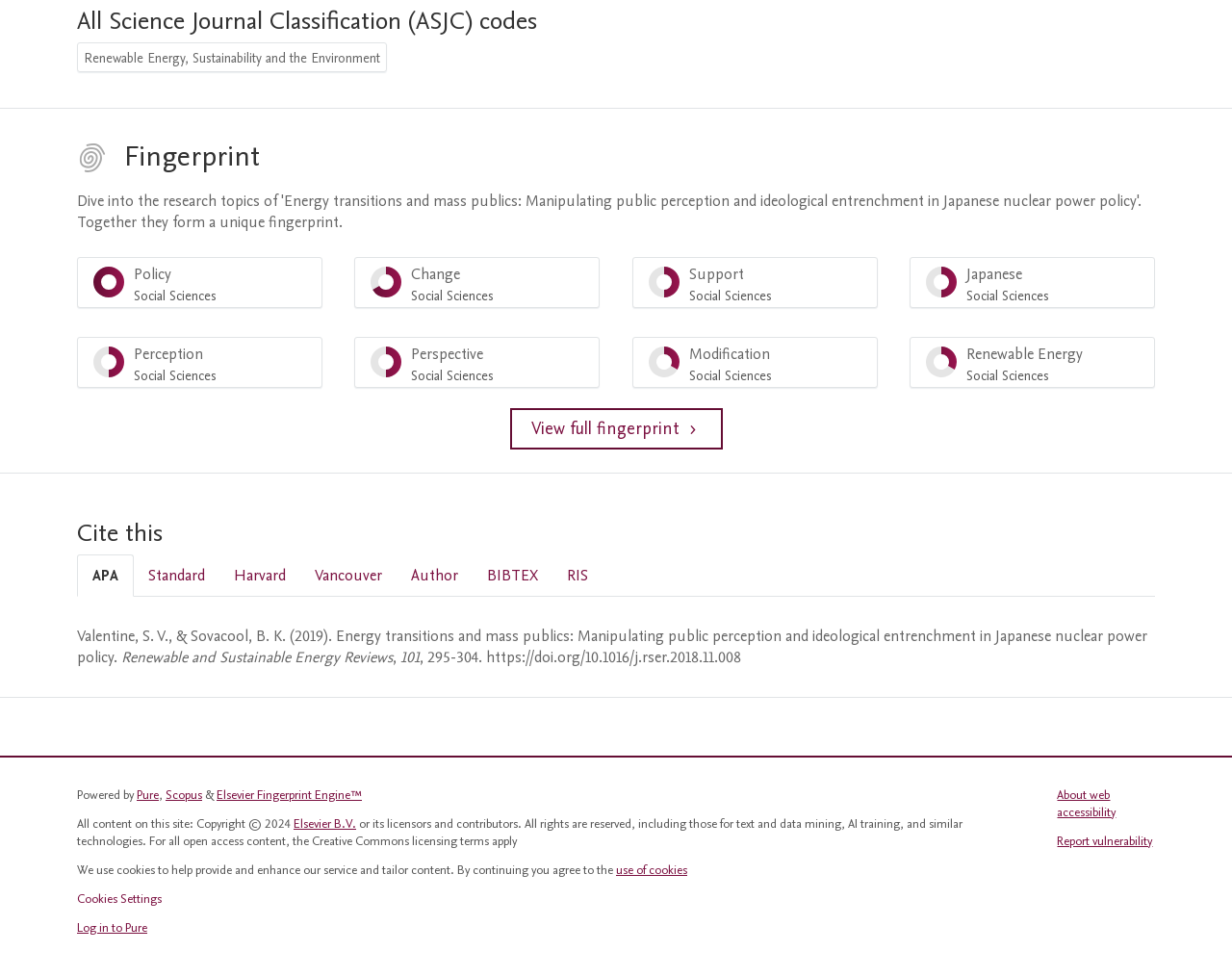What is the percentage of 'Policy Social Sciences' in the Fingerprint?
Using the information from the image, give a concise answer in one word or a short phrase.

100%